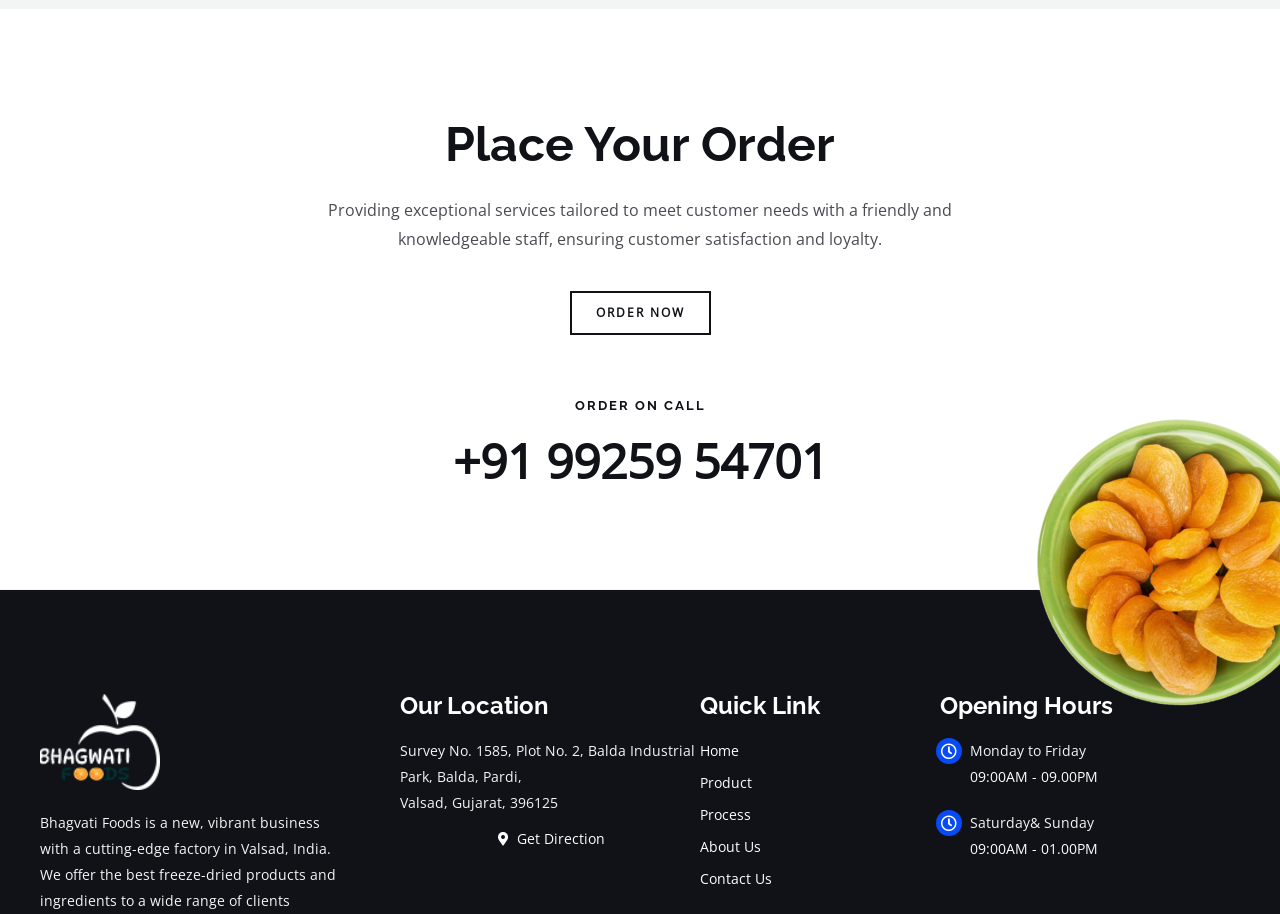What is the purpose of the 'Get Direction' link?
Please provide a detailed and thorough answer to the question.

The purpose of the 'Get Direction' link is to provide directions to the business location, which is Survey No. 1585, Plot No. 2, Balda Industrial Park, Balda, Pardi, Valsad, Gujarat, 396125.